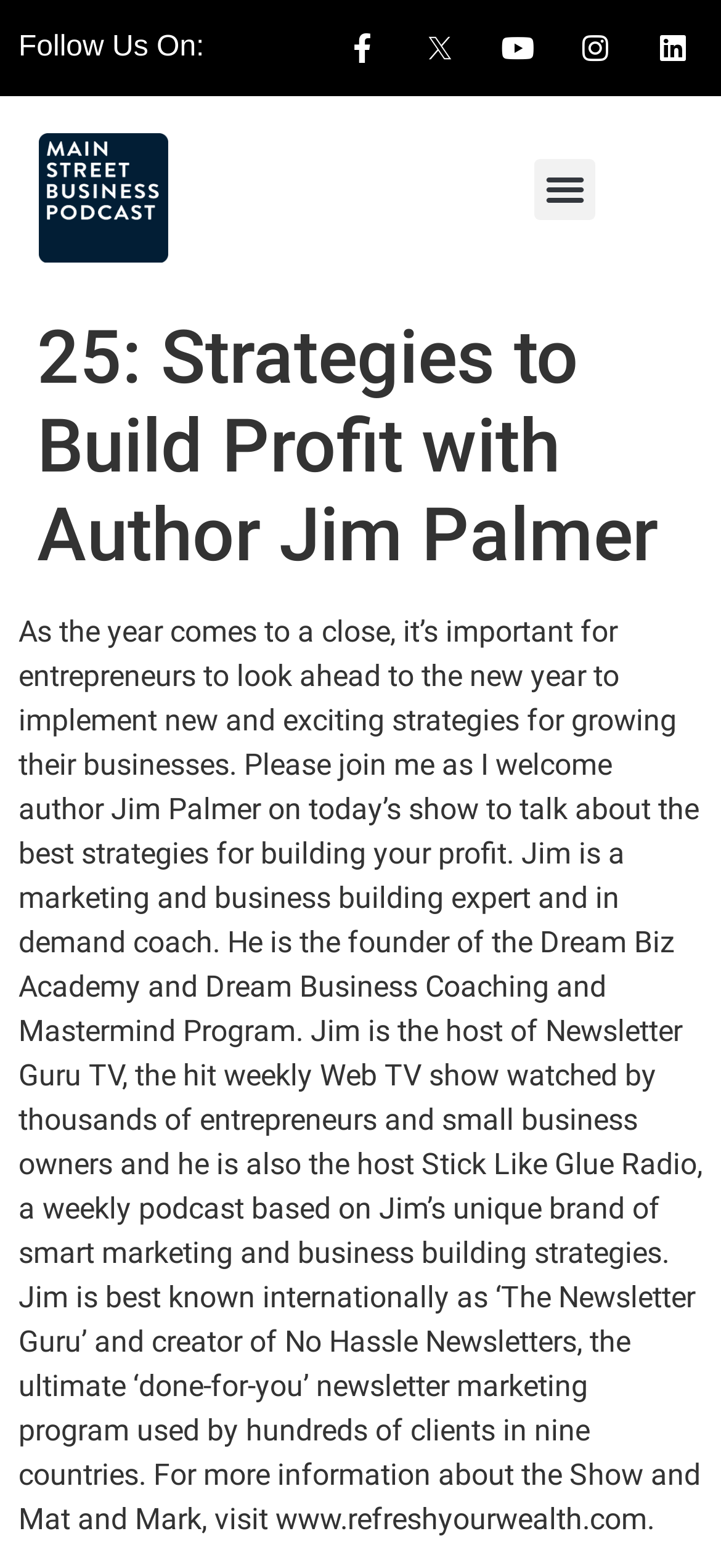Please look at the image and answer the question with a detailed explanation: How many countries use No Hassle Newsletters?

The question asks about the number of countries that use No Hassle Newsletters. From the webpage, we can find the information about No Hassle Newsletters. The text states that 'Jim is best known internationally as ‘The Newsletter Guru’ and creator of No Hassle Newsletters, the ultimate ‘done-for-you’ newsletter marketing program used by hundreds of clients in nine countries.' Therefore, the answer is nine.